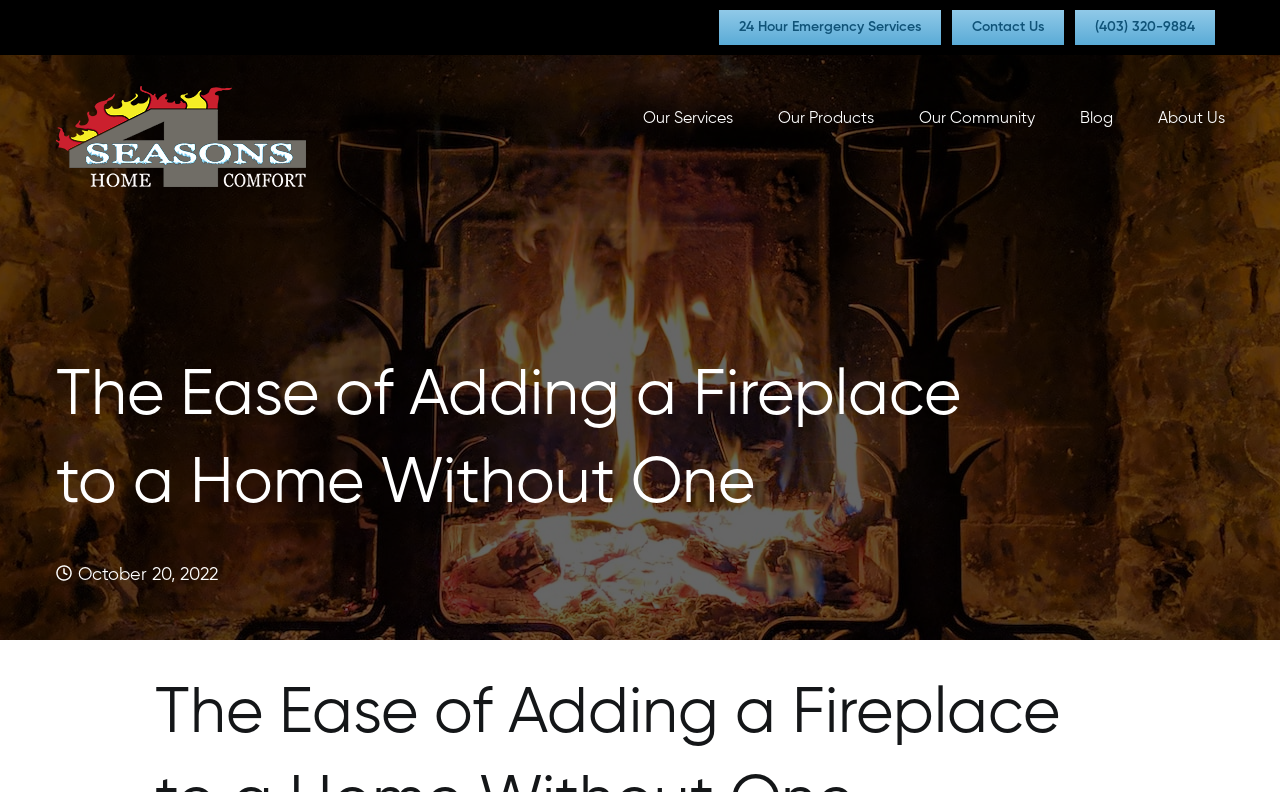Determine the bounding box coordinates of the region I should click to achieve the following instruction: "Learn about 4 Seasons Home Comfort". Ensure the bounding box coordinates are four float numbers between 0 and 1, i.e., [left, top, right, bottom].

[0.043, 0.109, 0.239, 0.236]